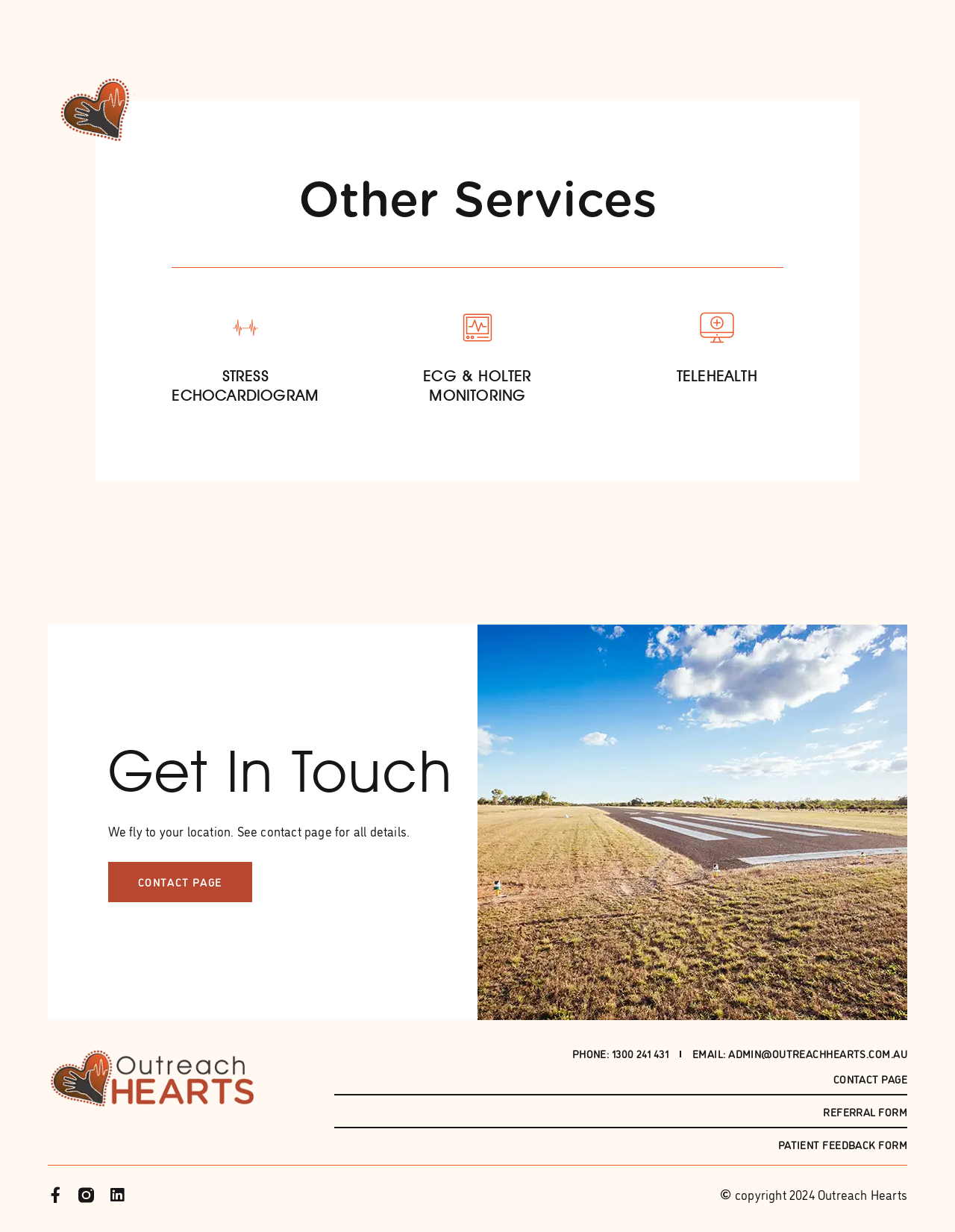Determine the bounding box coordinates for the HTML element mentioned in the following description: "ECG & Holter Monitoring". The coordinates should be a list of four floats ranging from 0 to 1, represented as [left, top, right, bottom].

[0.443, 0.298, 0.557, 0.328]